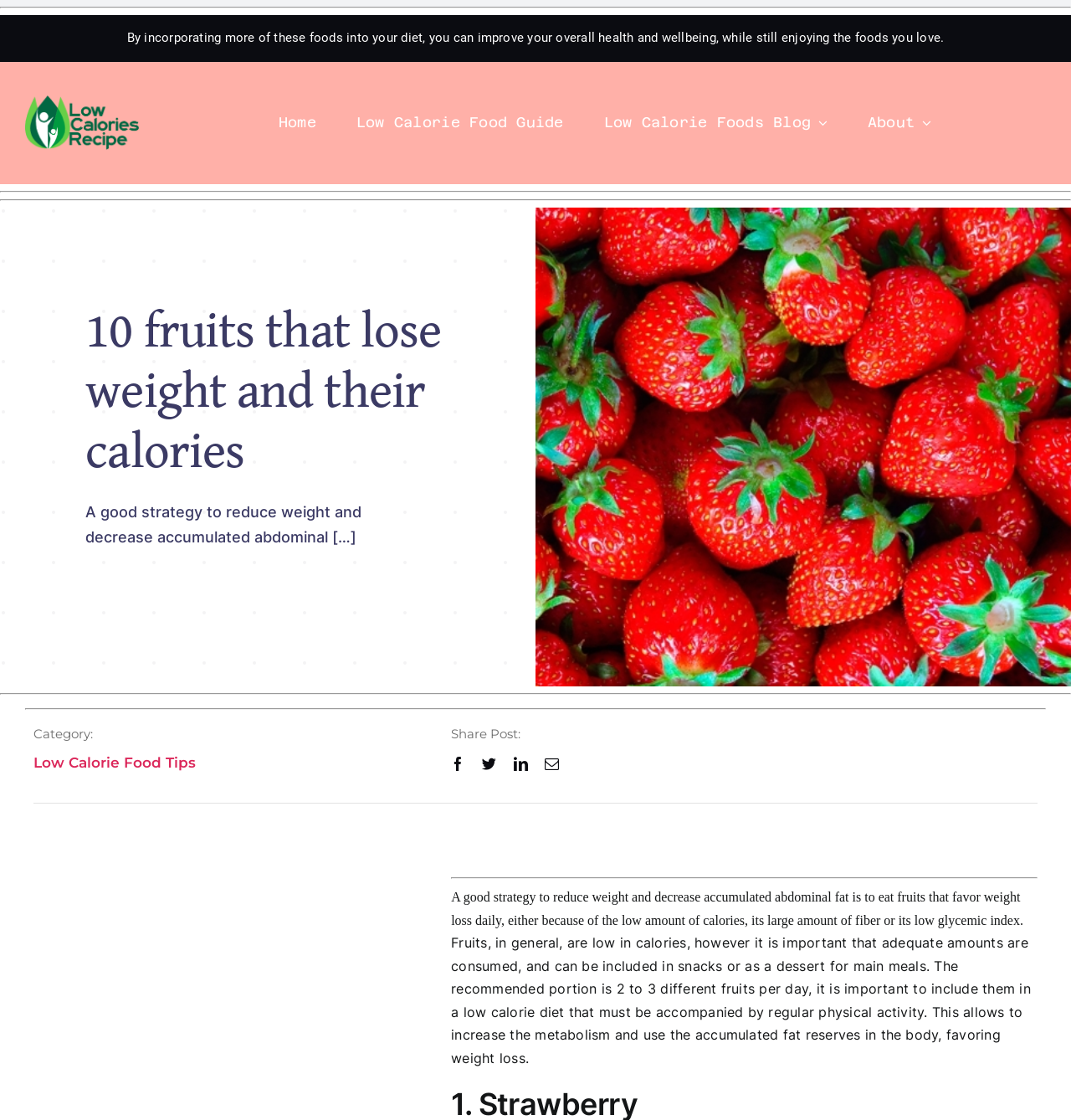Please determine the bounding box coordinates of the element to click on in order to accomplish the following task: "Watch Jessica's Story on YouTube". Ensure the coordinates are four float numbers ranging from 0 to 1, i.e., [left, top, right, bottom].

None